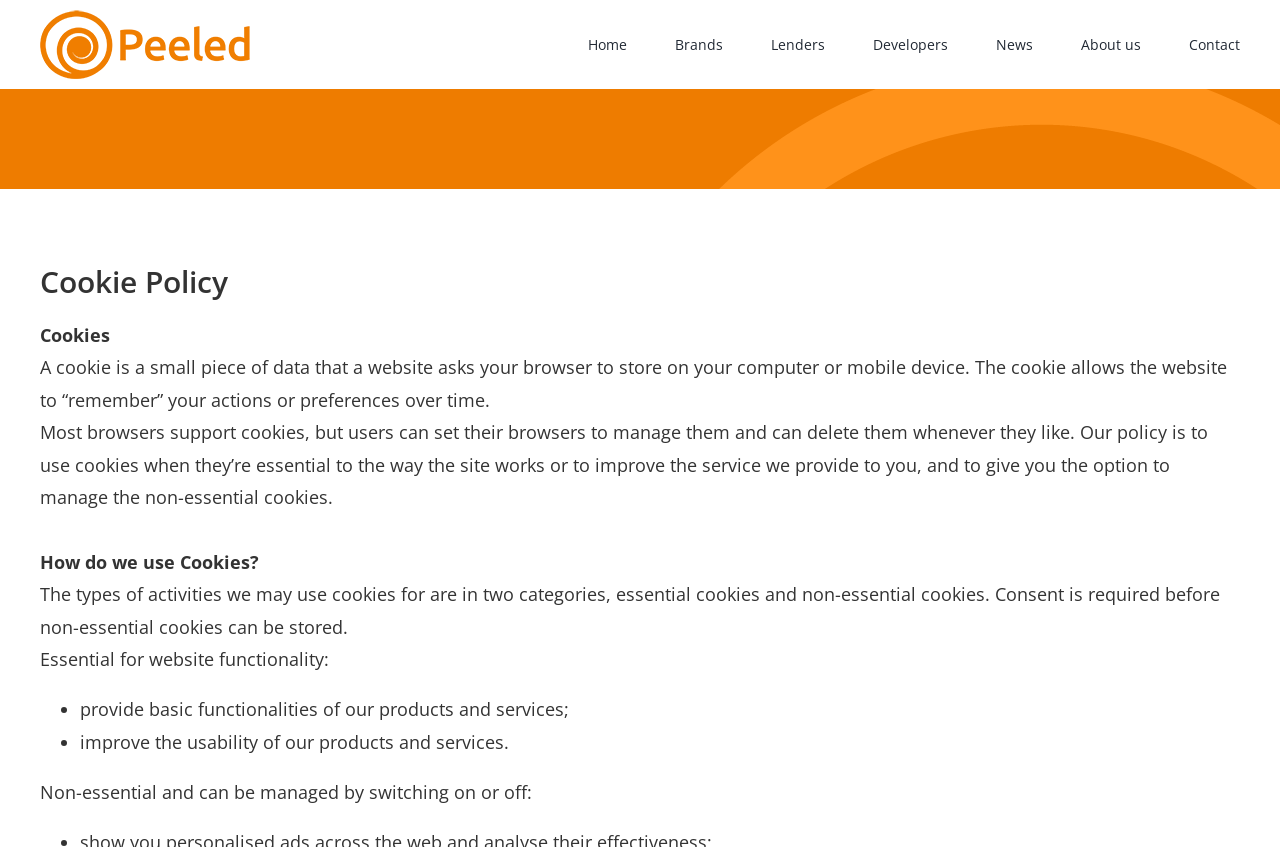Please identify the bounding box coordinates of the clickable region that I should interact with to perform the following instruction: "Click Peeled Logo". The coordinates should be expressed as four float numbers between 0 and 1, i.e., [left, top, right, bottom].

[0.031, 0.012, 0.195, 0.093]